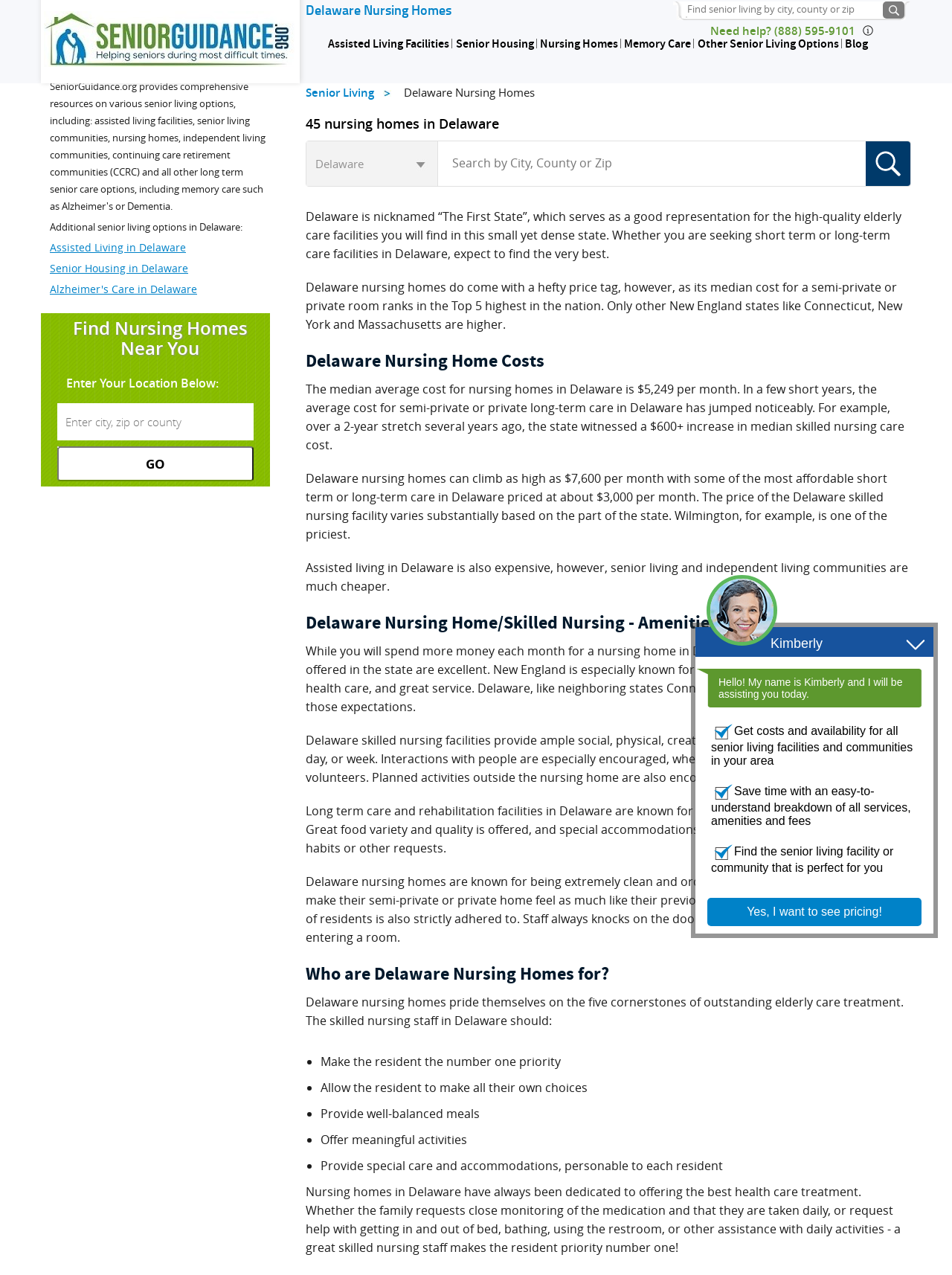Please identify the bounding box coordinates of the element's region that should be clicked to execute the following instruction: "Get Pricing Now". The bounding box coordinates must be four float numbers between 0 and 1, i.e., [left, top, right, bottom].

[0.81, 0.912, 0.901, 0.922]